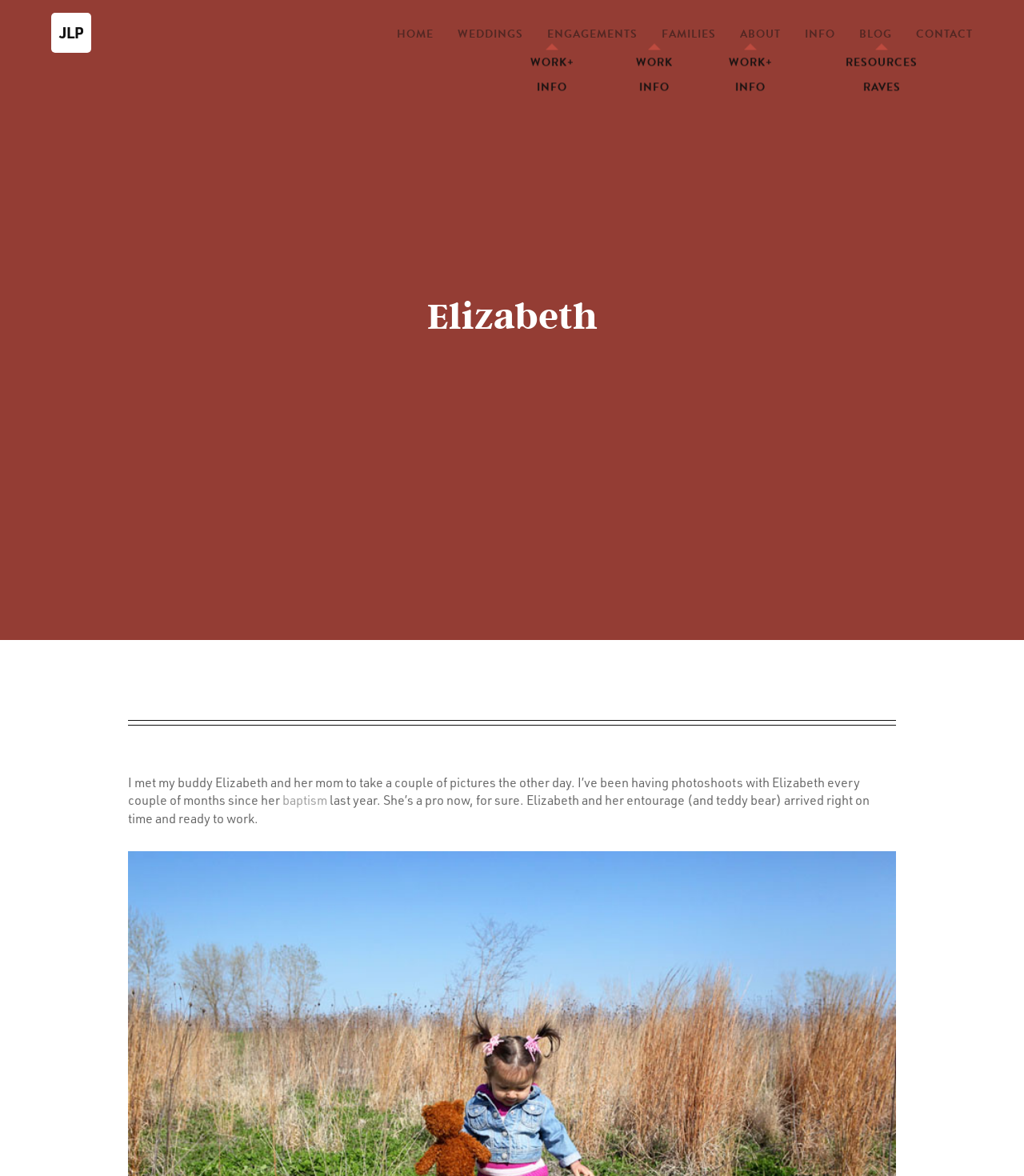Can you specify the bounding box coordinates of the area that needs to be clicked to fulfill the following instruction: "read about Elizabeth"?

[0.234, 0.253, 0.766, 0.292]